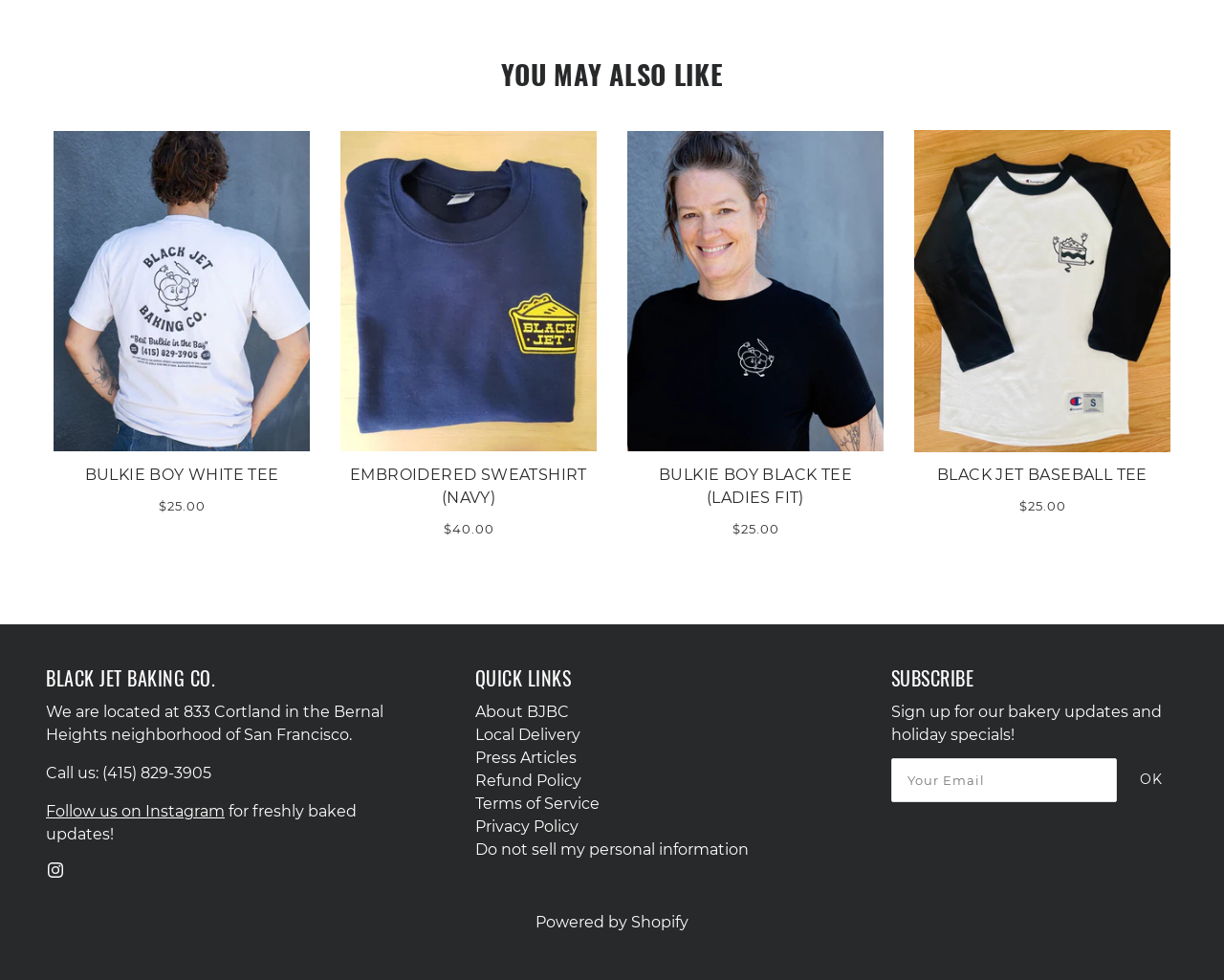Determine the bounding box coordinates for the area you should click to complete the following instruction: "Click on the 'About BJBC' link".

[0.388, 0.717, 0.465, 0.736]